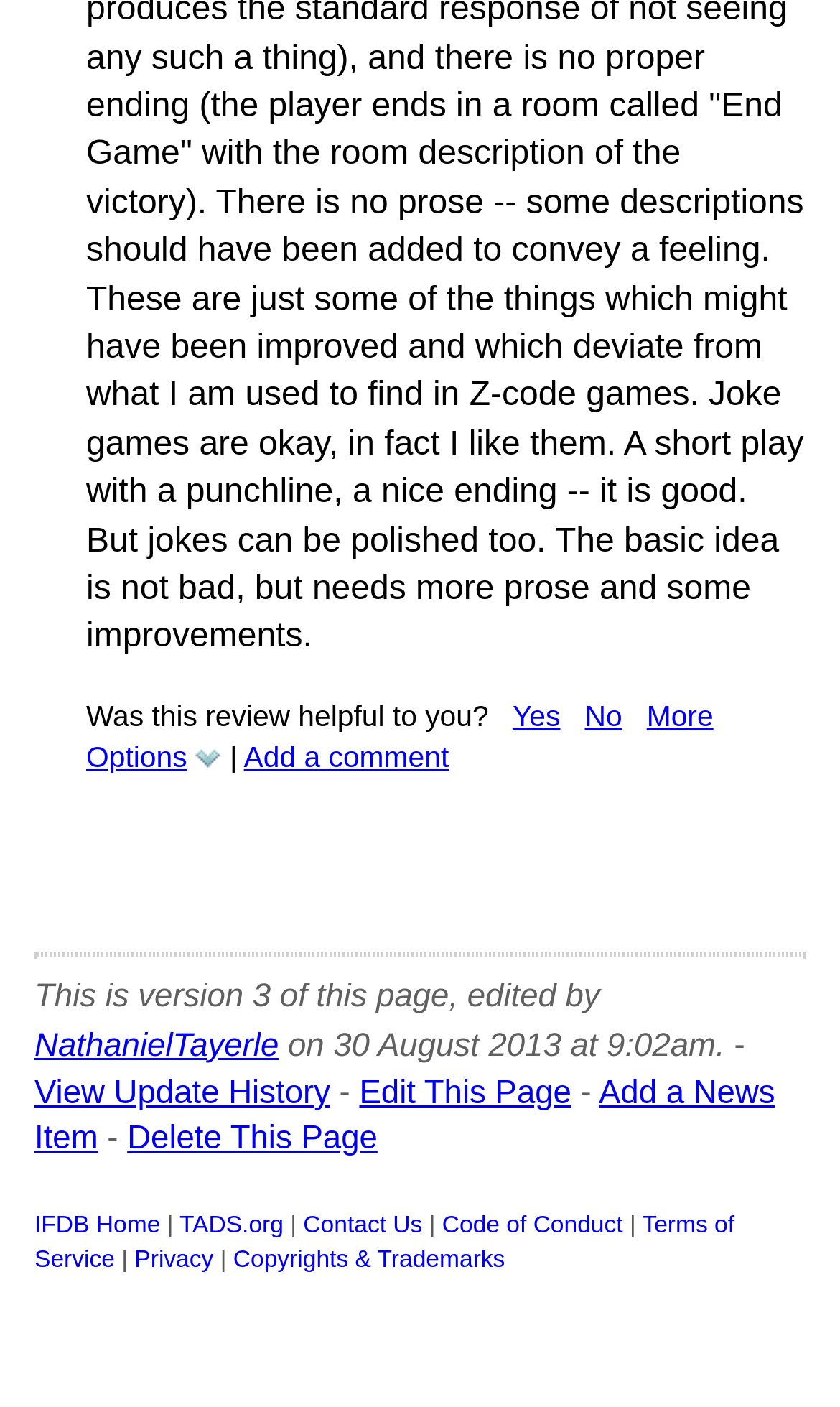How many links are there in the footer?
From the details in the image, answer the question comprehensively.

I counted the number of links in the footer section, which starts from 'IFDB Home' and ends at 'Copyrights & Trademarks'. There are 11 links in total.